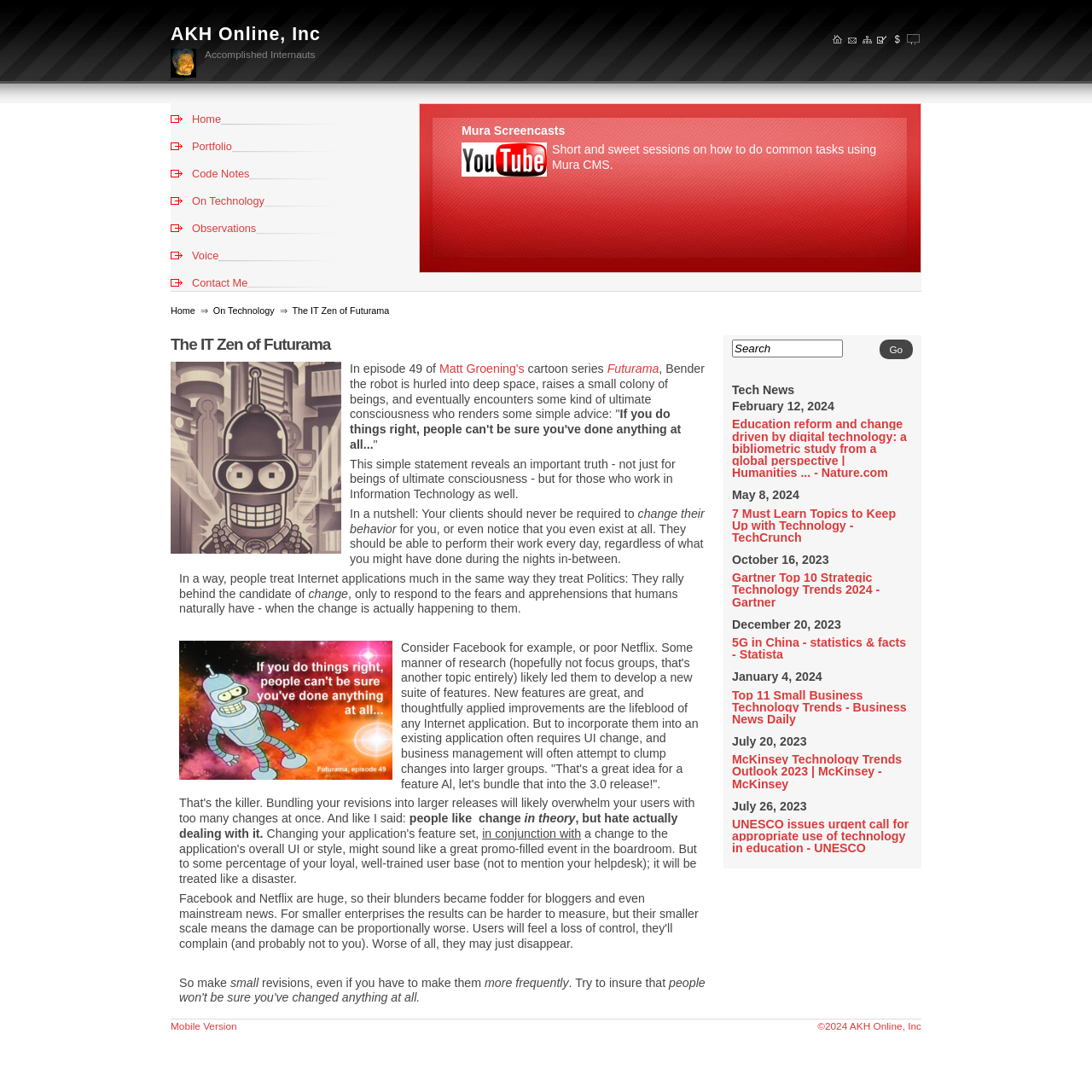Describe all the key features and sections of the webpage thoroughly.

The webpage is about Alan K Holden, an expert in internet technologies, particularly in ColdFusion, CFML, Flex, Script, HTML5, and JavaScript. At the top, there are five navigation links: Home, Contact, Sitemap, Todo, and Money, each accompanied by an image. Below these links, there are two headings: "AKH Online, Inc" and "Accomplished Internauts".

On the left side, there is a list of links, including Home, Portfolio, Code Notes, On Technology, Observations, Voice, and Contact Me. Below this list, there is a heading "The IT Zen of Futurama" with an image. This section appears to be a blog post or article, discussing the concept of simplicity in IT and how it relates to a scene from the TV show Futurama.

The article explains that IT professionals should strive to make their work invisible to their clients, allowing them to perform their tasks without noticing any changes. It also discusses how people tend to resist change, even if they theoretically support it. The article concludes by advising IT professionals to make small, frequent revisions to their work.

On the right side, there is a search box with a "Go" button. Below the search box, there is a heading "Tech News" with a list of three news articles, each with a date and a link to the original article. The articles appear to be about technology trends and innovations.

Overall, the webpage is a personal website or blog focused on internet technologies, with a mix of navigation links, articles, and news sections.